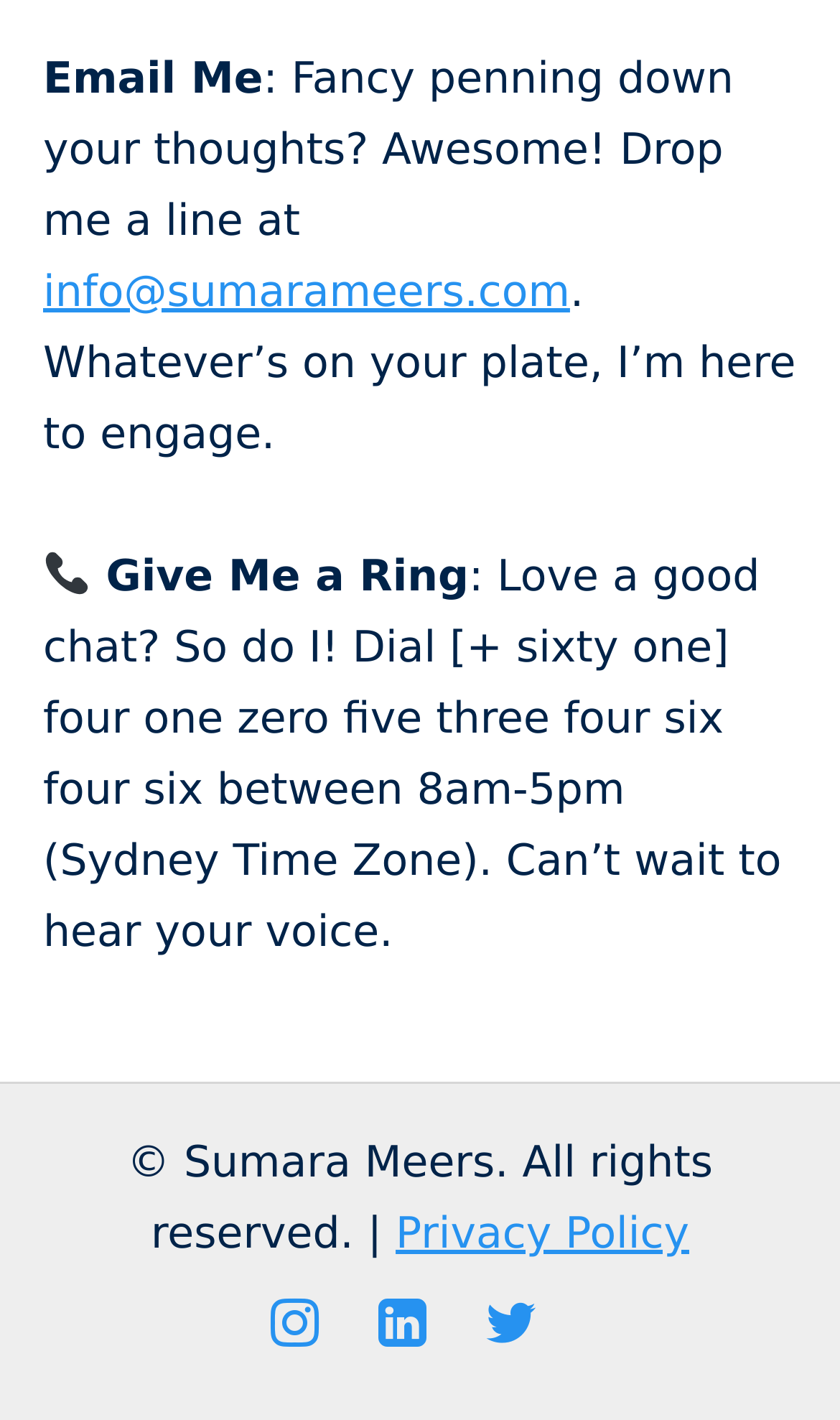Identify and provide the bounding box coordinates of the UI element described: "". The coordinates should be formatted as [left, top, right, bottom], with each number being a float between 0 and 1.

[0.45, 0.912, 0.506, 0.952]